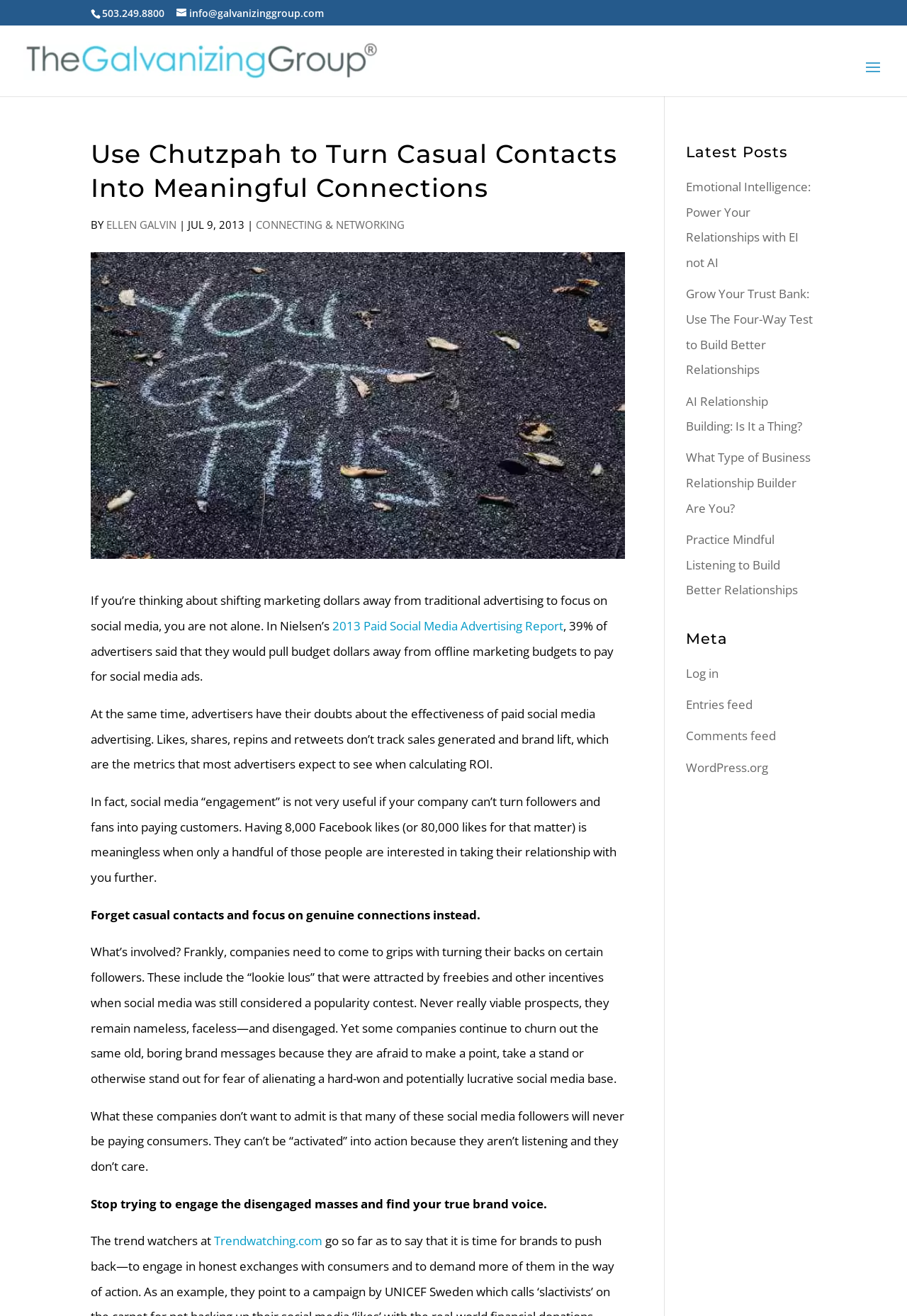What is the phone number at the top of the page?
Offer a detailed and exhaustive answer to the question.

I found the phone number by looking at the top of the page, where I saw a static text element with the phone number '503.249.8800'.